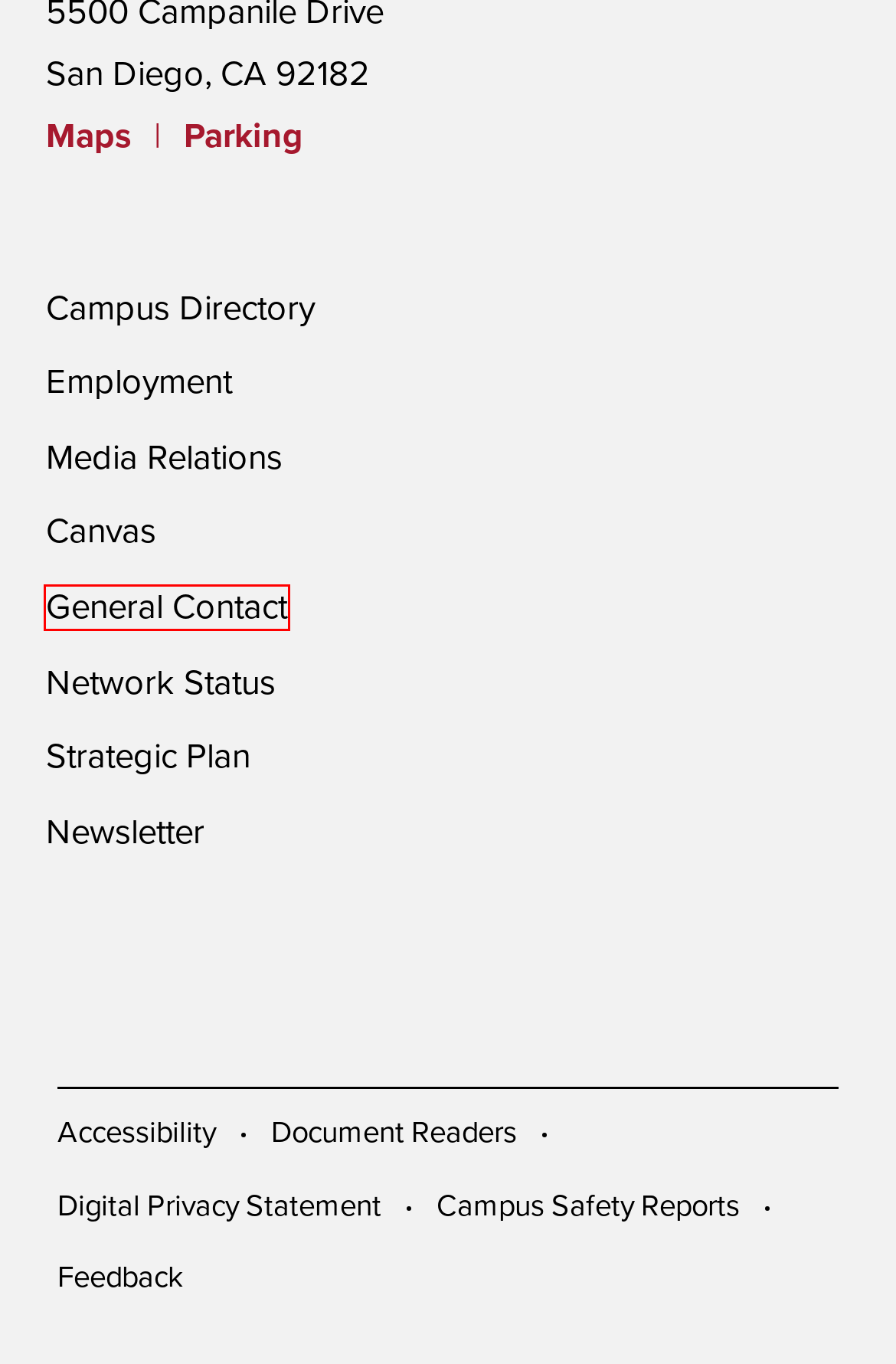You are presented with a screenshot of a webpage that includes a red bounding box around an element. Determine which webpage description best matches the page that results from clicking the element within the red bounding box. Here are the candidates:
A. NewsCenter Newsletter Sign Up | San Diego State University
B. San Diego State University
C. Feedback | San Diego State University
D. Annual Reports | University Police | SDSU
E. San Diego State University Media Relations | Brand Portal | SDSU
F. Contact  | San Diego State University
G. Strategic Plan  | San Diego State University
H. Careers | Human Resources

F